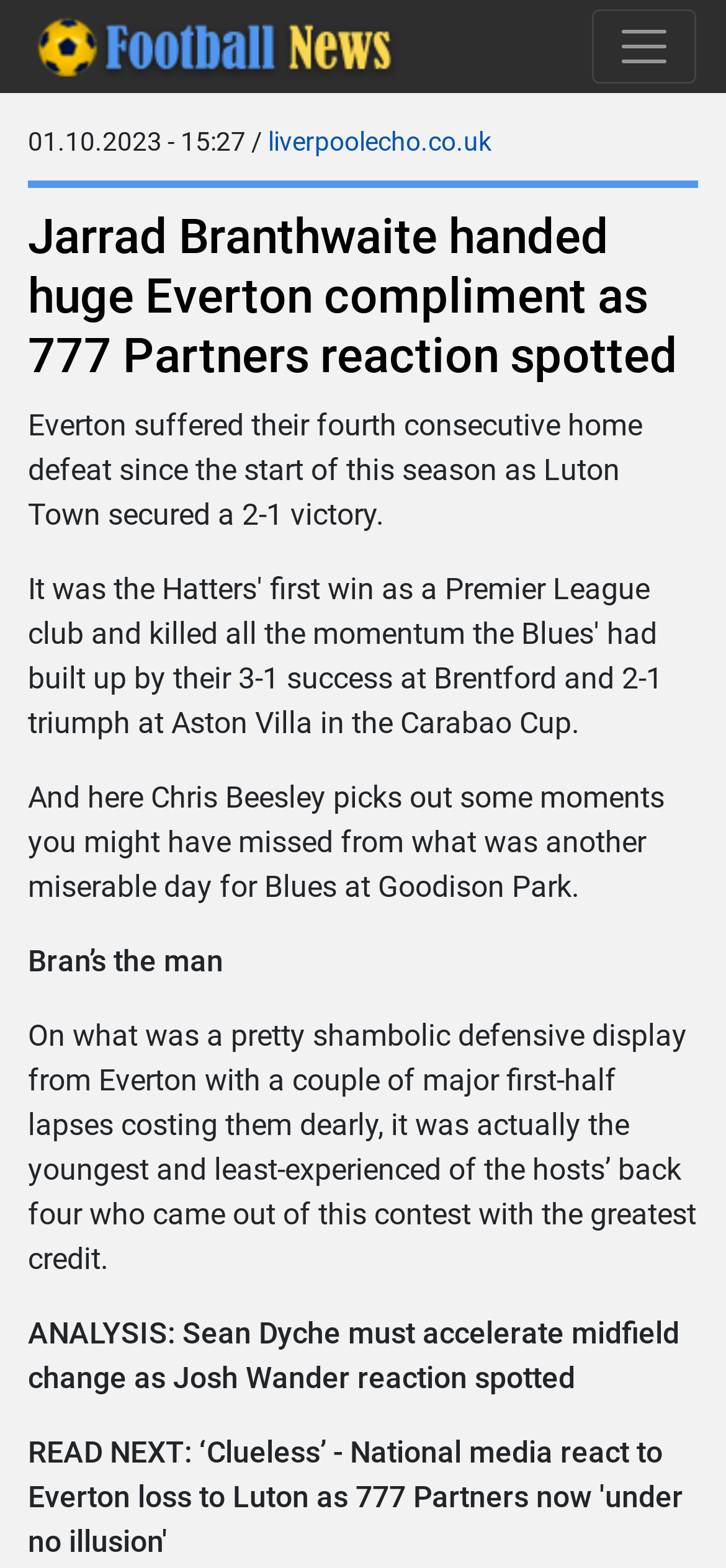Write a detailed summary of the webpage, including text, images, and layout.

The webpage appears to be a news article about Everton's football match against Luton Town. At the top left, there is a link to "Latest Football News" accompanied by an image. On the top right, there is a button to toggle navigation. Below the navigation button, there is a timestamp "01.10.2023 - 15:27" followed by a link to "liverpoolecho.co.uk".

The main content of the article is headed by a title "Jarrad Branthwaite handed huge Everton compliment as 777 Partners reaction spotted". Below the title, there is a brief summary of the match, stating that Everton suffered their fourth consecutive home defeat since the start of the season, losing 2-1 to Luton Town.

The article then continues with several paragraphs of text, including a section titled "Bran's the man" which discusses the performance of Everton's young defender Jarrad Branthwaite. Another section is titled "ANALYSIS: Sean Dyche must accelerate midfield change as Josh Wander reaction spotted", which appears to provide analysis of the match.

There are a total of 5 paragraphs of text in the article, with the majority of the content focused on discussing the match and the performance of the players.